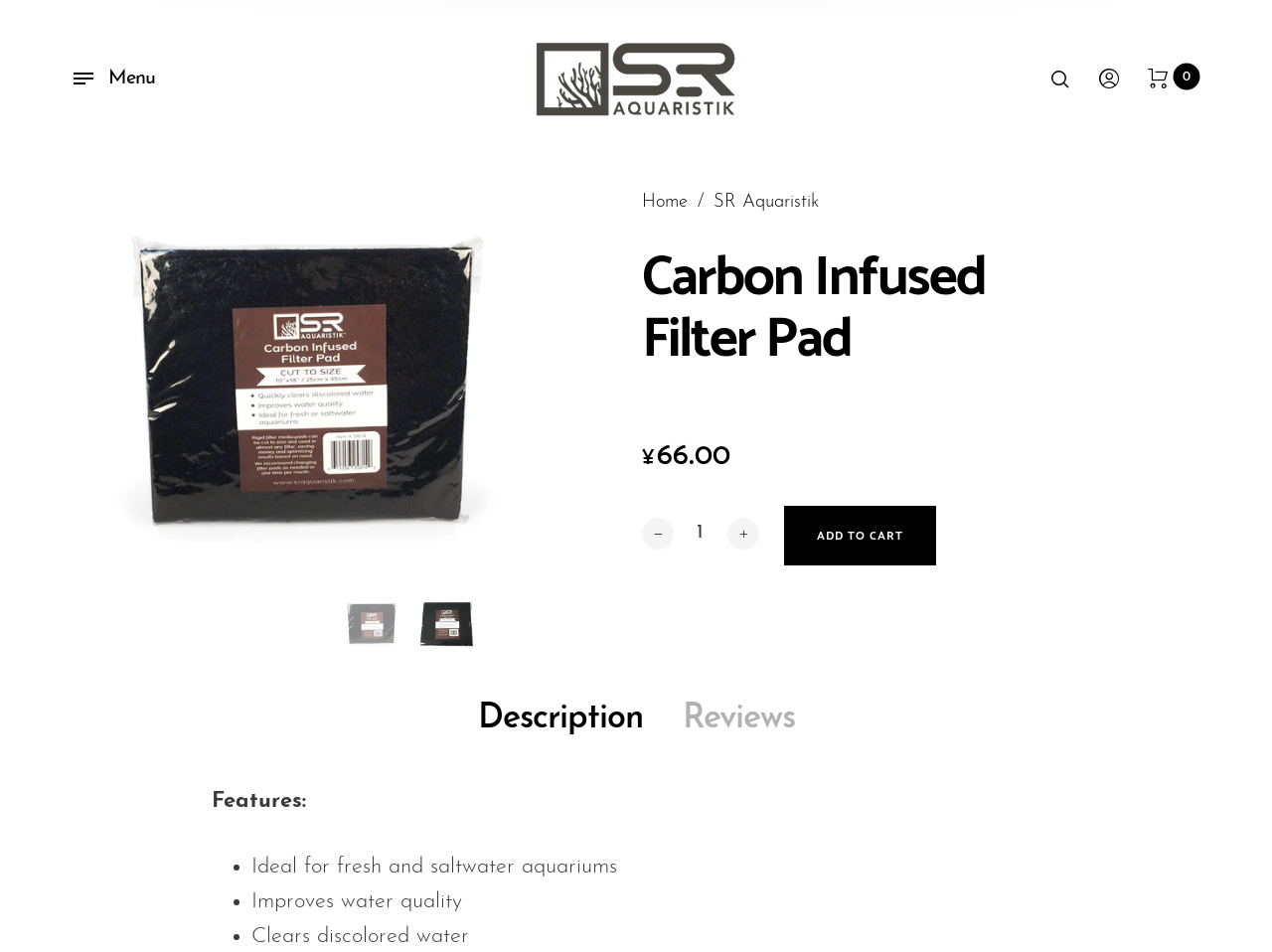Locate the bounding box coordinates of the item that should be clicked to fulfill the instruction: "Go to 'Aquarium Rock and Driftwood'".

[0.078, 0.244, 0.469, 0.269]